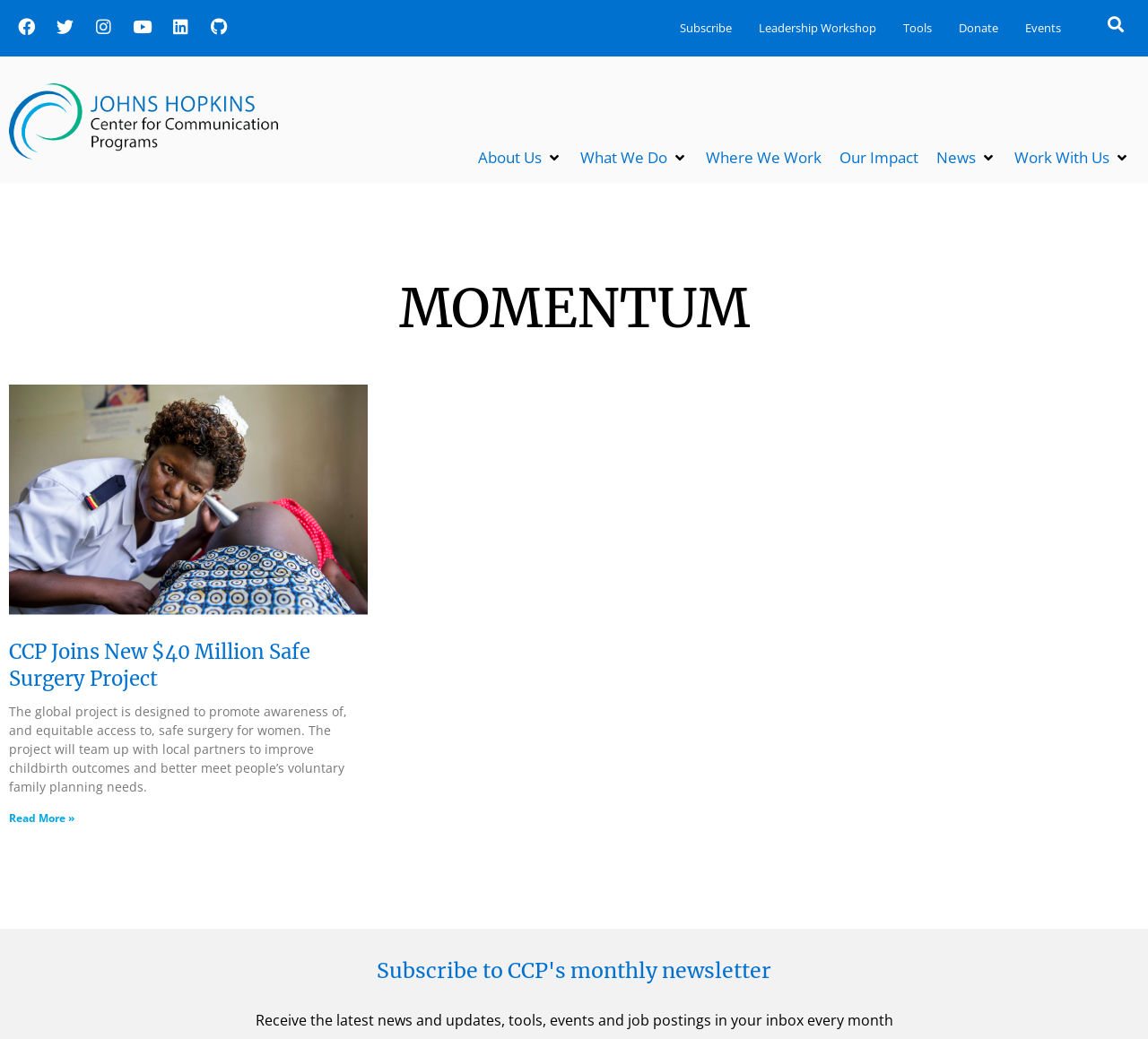Please identify the bounding box coordinates of the area that needs to be clicked to follow this instruction: "Visit Facebook page".

[0.008, 0.009, 0.038, 0.041]